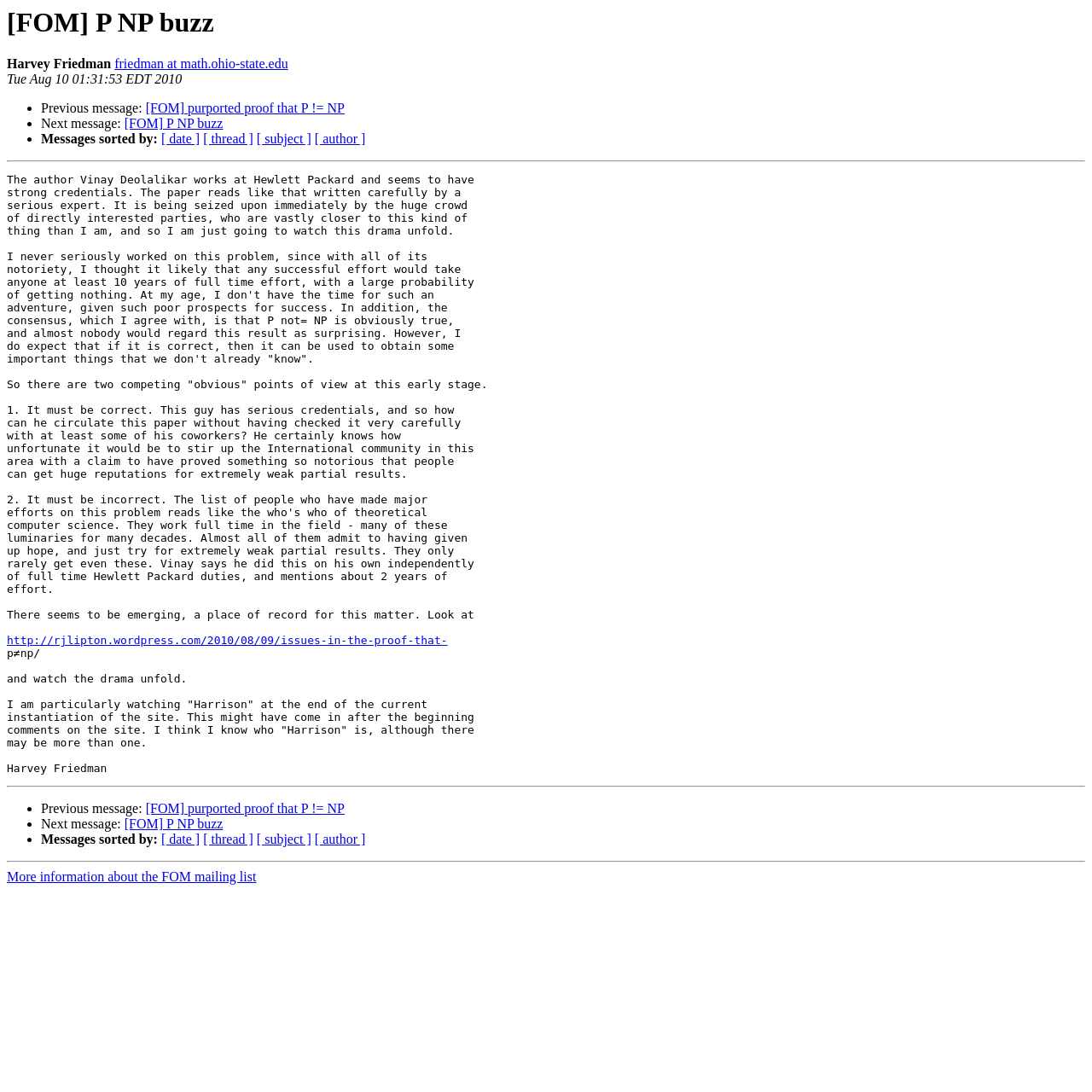Predict the bounding box of the UI element based on the description: "[FOM] P NP buzz". The coordinates should be four float numbers between 0 and 1, formatted as [left, top, right, bottom].

[0.114, 0.107, 0.204, 0.12]